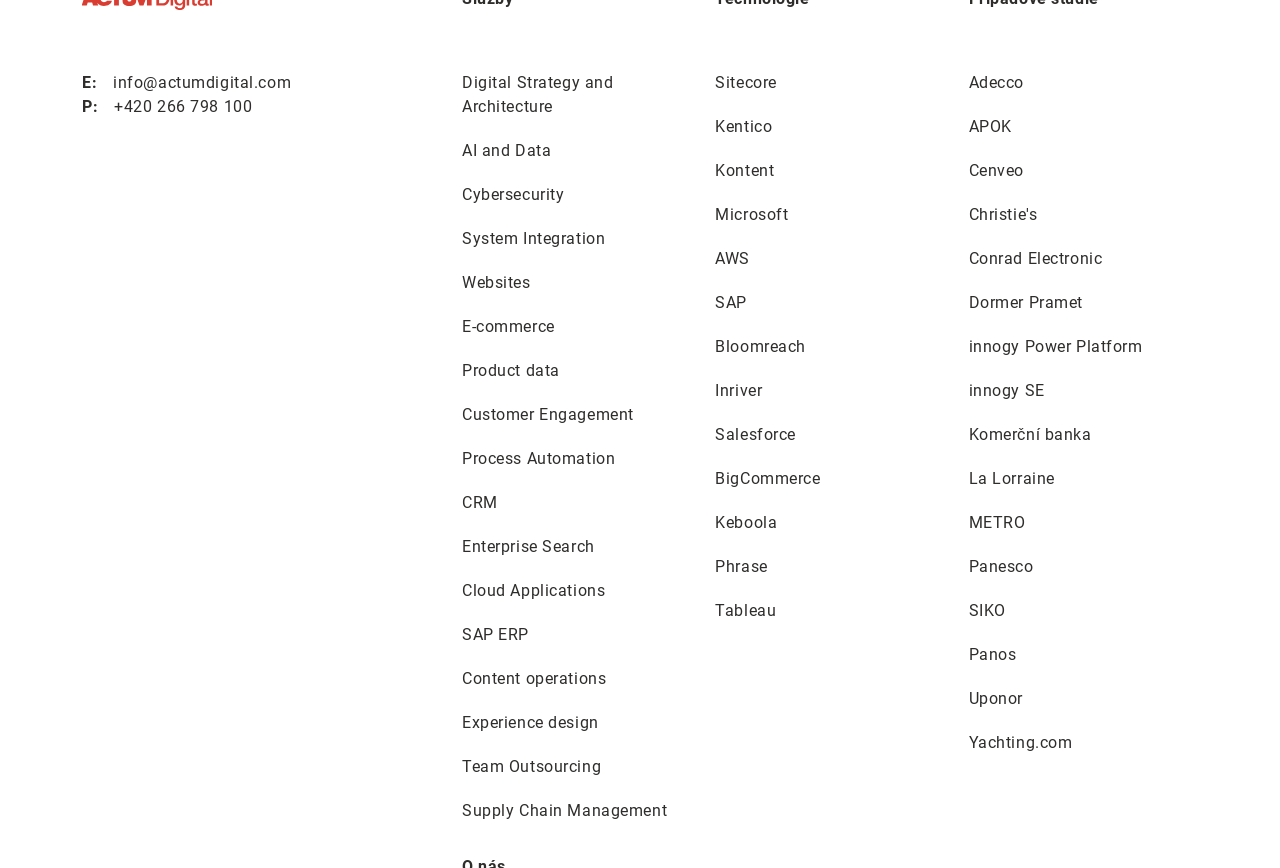Determine the bounding box coordinates for the area that needs to be clicked to fulfill this task: "View Christie's case study". The coordinates must be given as four float numbers between 0 and 1, i.e., [left, top, right, bottom].

[0.757, 0.234, 0.936, 0.262]